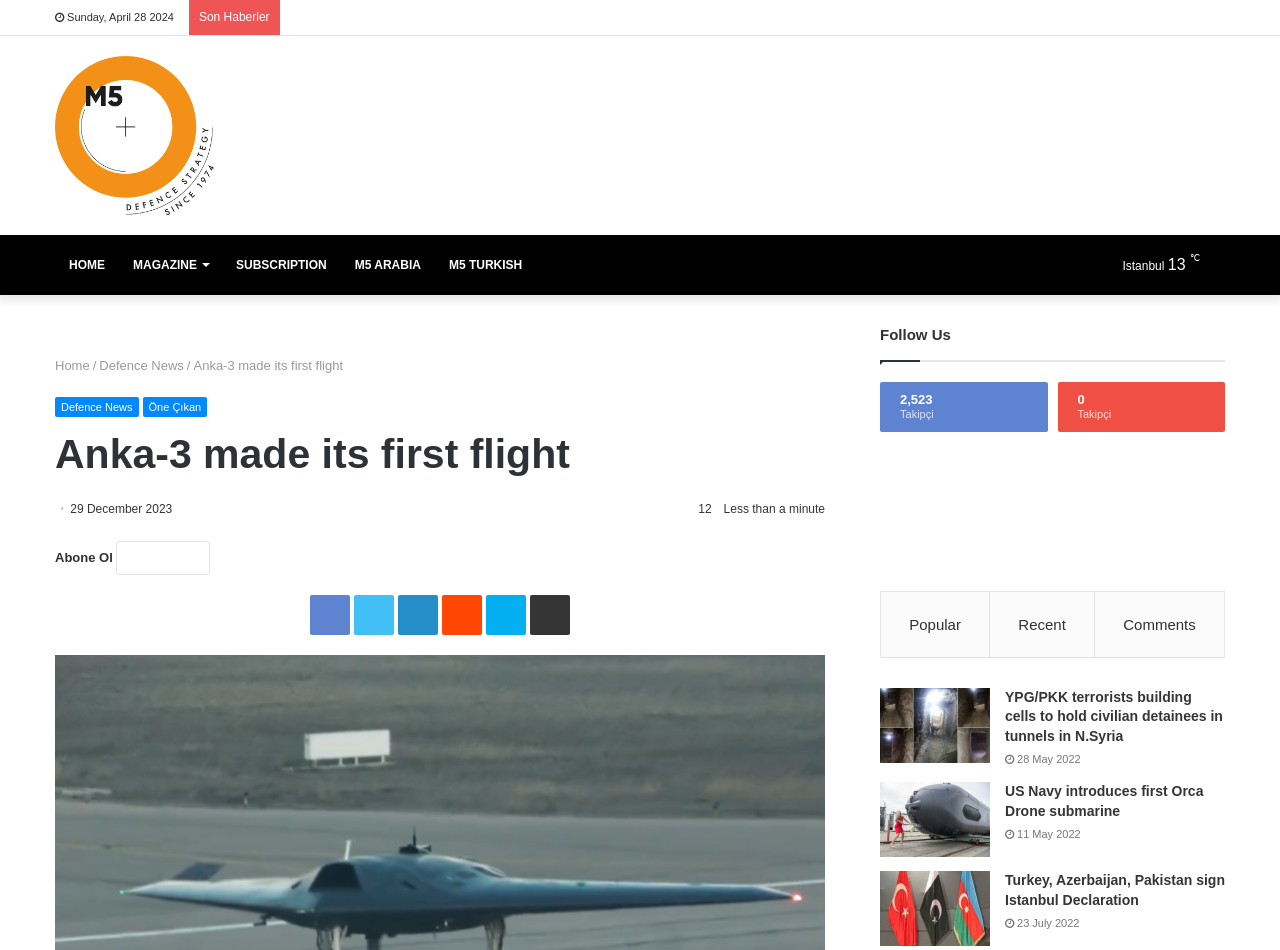What is the category of the news article 'YPG/PKK terrorists building cells to hold civilian detainees in tunnels in N.Syria'?
Using the image as a reference, give an elaborate response to the question.

I found the category by looking at the news article 'YPG/PKK terrorists building cells to hold civilian detainees in tunnels in N.Syria', which has a link above it with the text 'Defence News'.